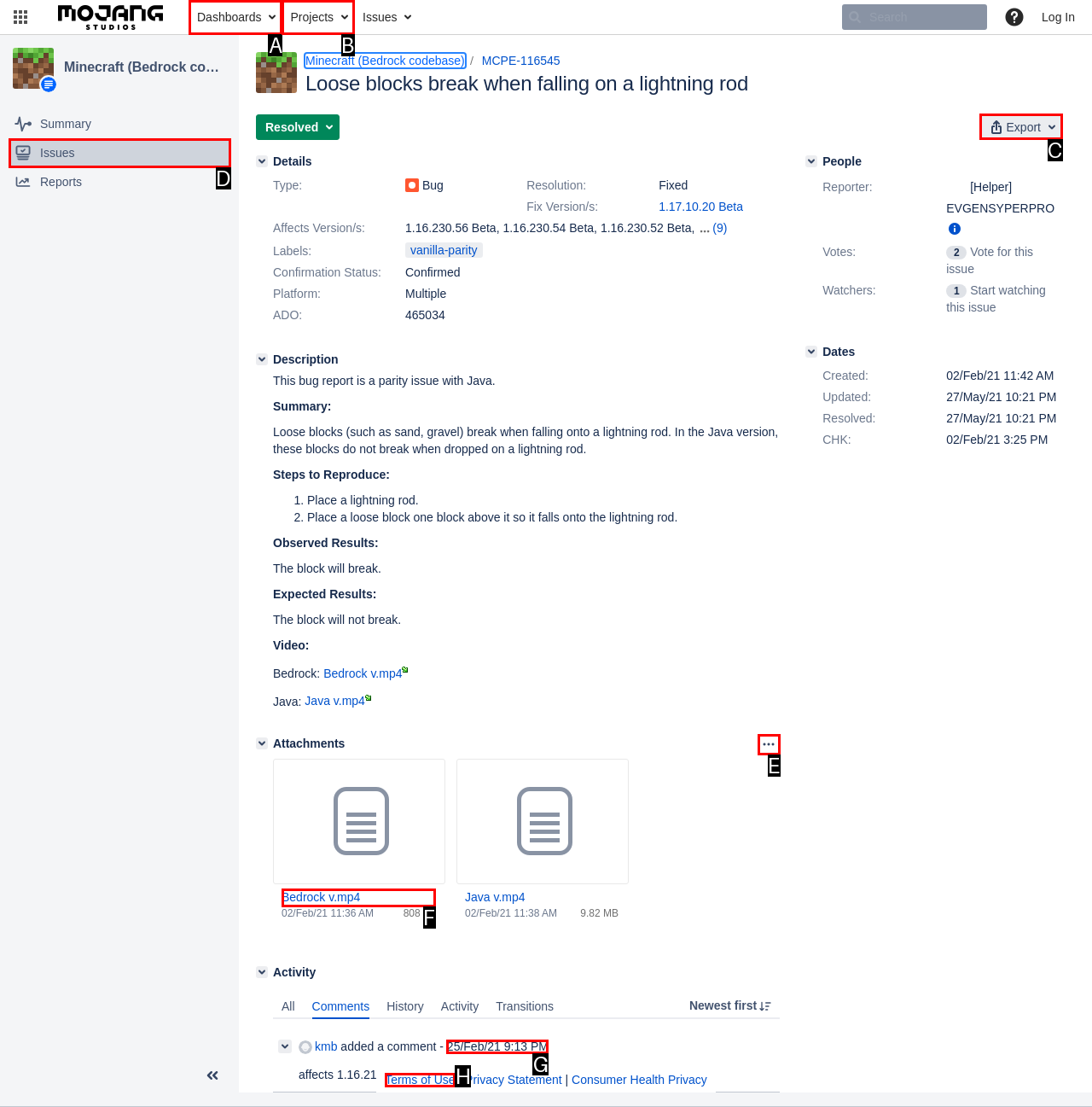Identify the correct option to click in order to complete this task: Export issue
Answer with the letter of the chosen option directly.

C